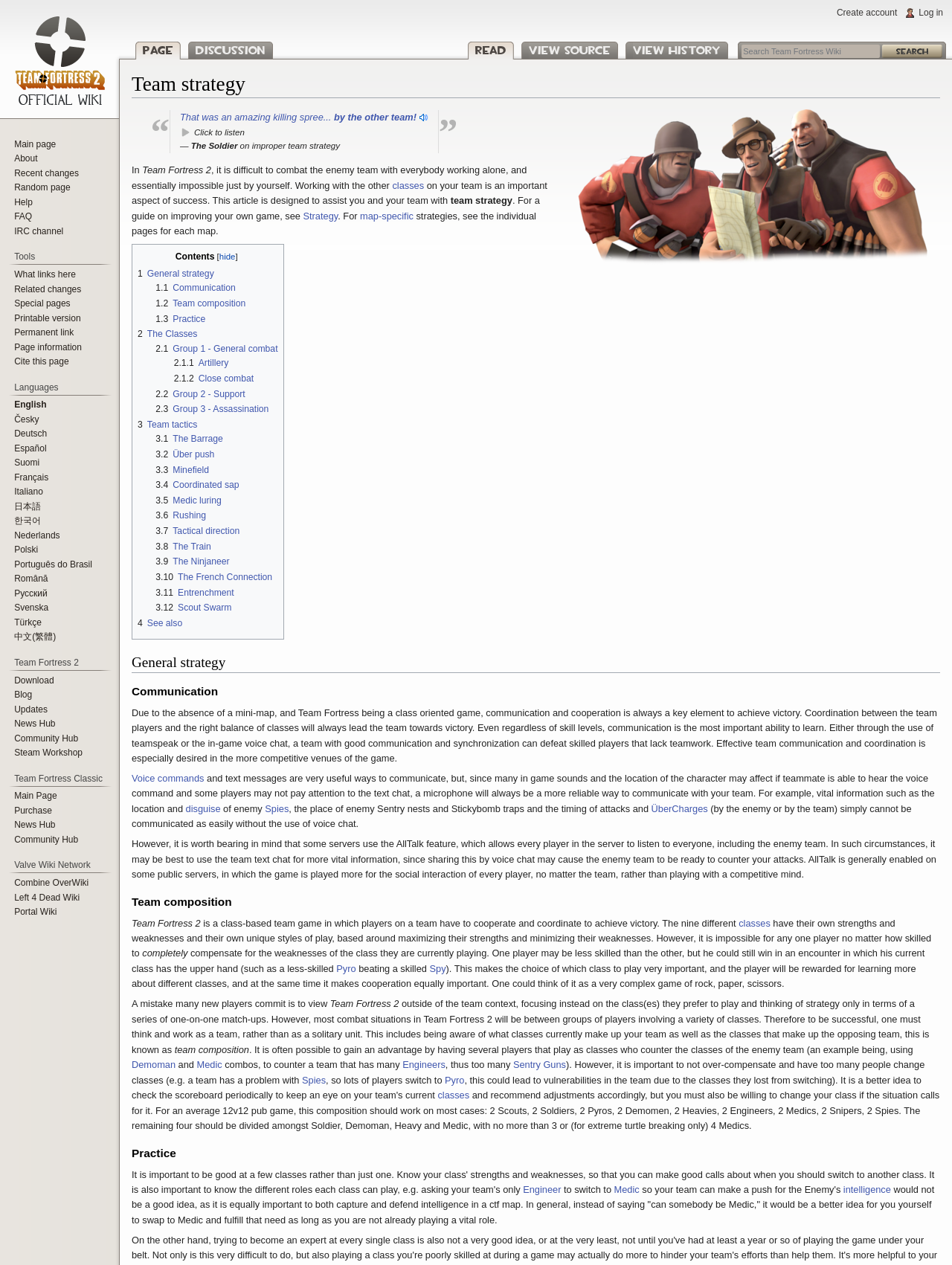What is the recommended way to communicate with teammates?
Using the visual information from the image, give a one-word or short-phrase answer.

Voice chat